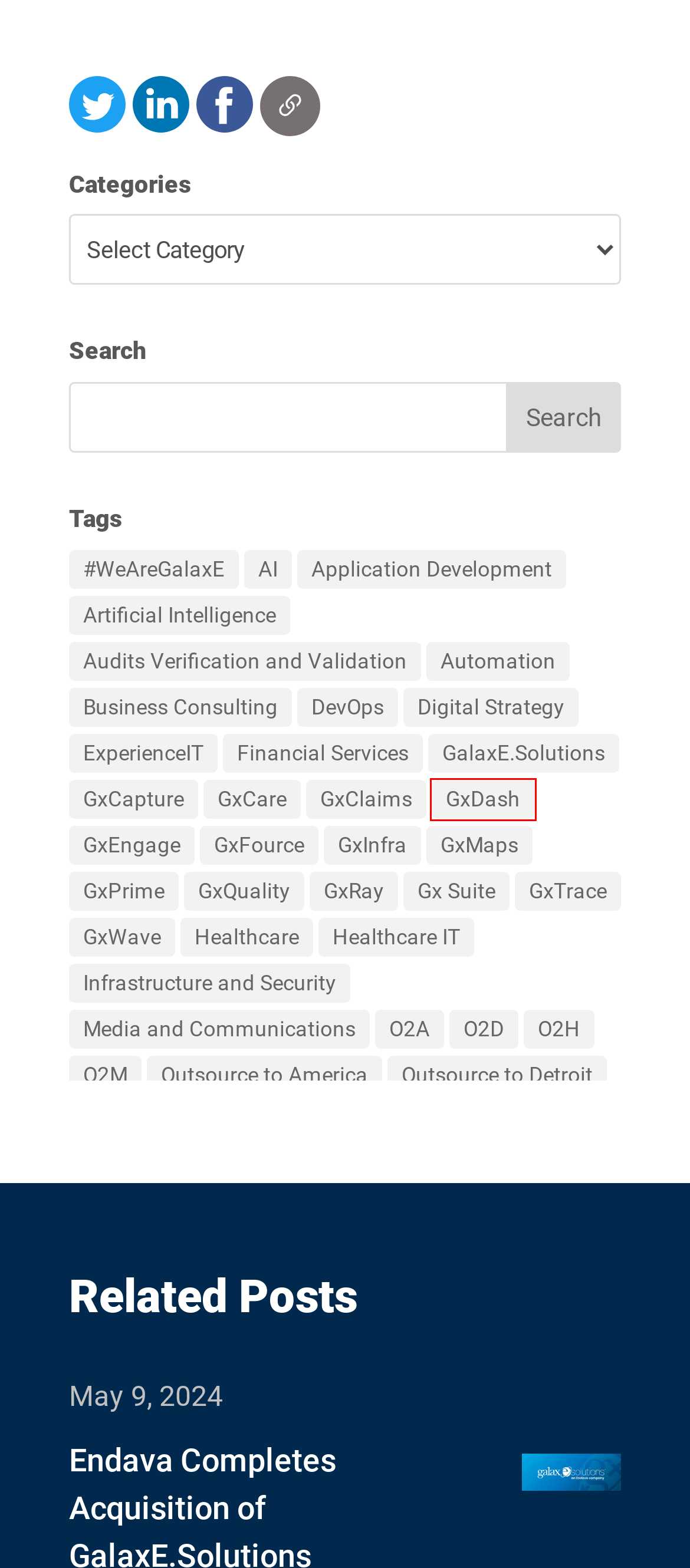You are given a screenshot of a webpage with a red rectangle bounding box around an element. Choose the best webpage description that matches the page after clicking the element in the bounding box. Here are the candidates:
A. Automation Archives - GalaxE.Solutions
B. GxCapture Archives - GalaxE.Solutions
C. GxDash Archives - GalaxE.Solutions
D. GxCare Archives - GalaxE.Solutions
E. Quality Assurance Archives - GalaxE.Solutions
F. GalaxE.Solutions Archives - GalaxE.Solutions
G. GxPrime Archives - GalaxE.Solutions
H. Media and Communications Archives - GalaxE.Solutions

C